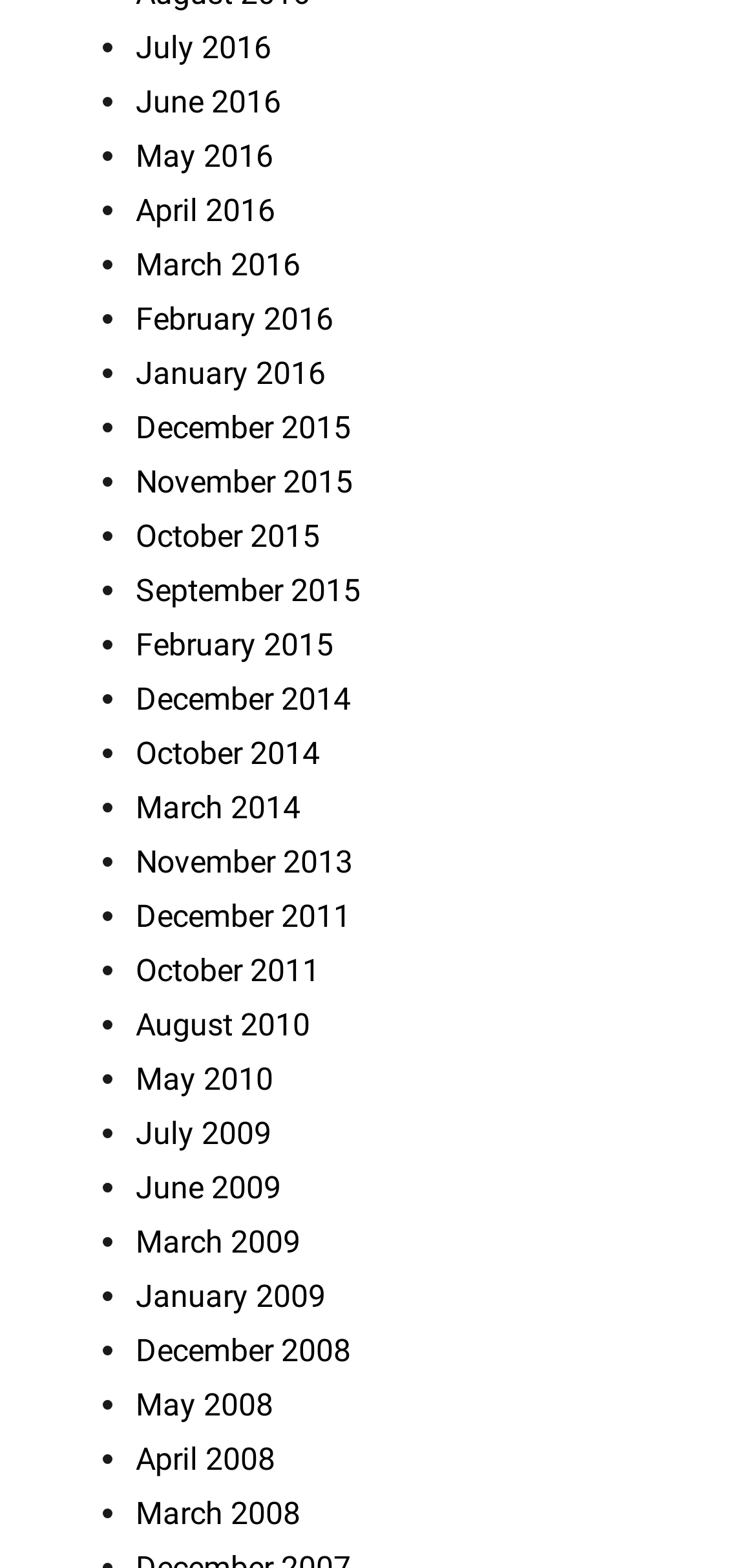Using the information in the image, give a detailed answer to the following question: What is the earliest month listed?

By examining the list of links on the webpage, I found that the earliest month listed is May 2008, which is located at the bottom of the list.